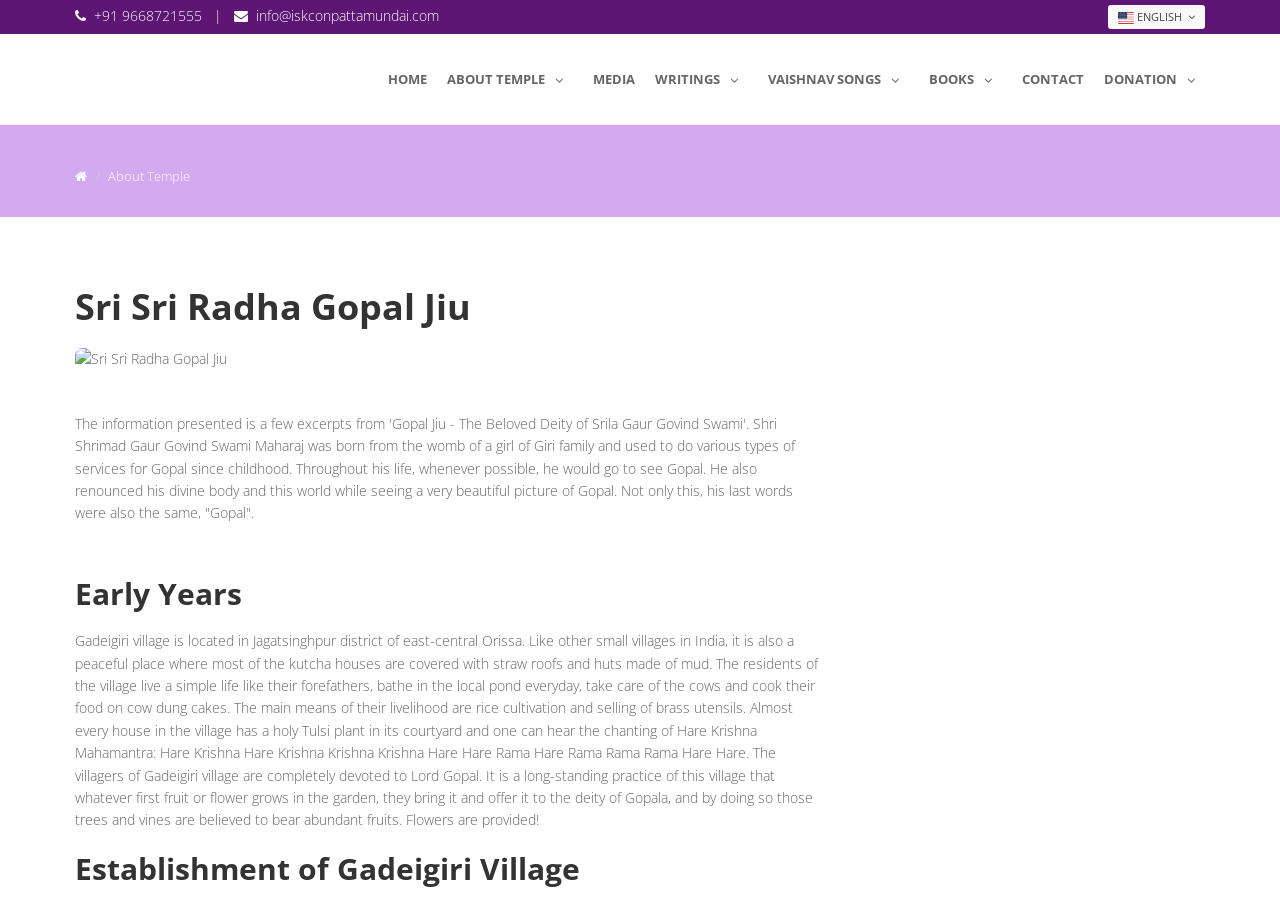Pinpoint the bounding box coordinates of the area that must be clicked to complete this instruction: "Switch to English".

[0.866, 0.006, 0.941, 0.033]